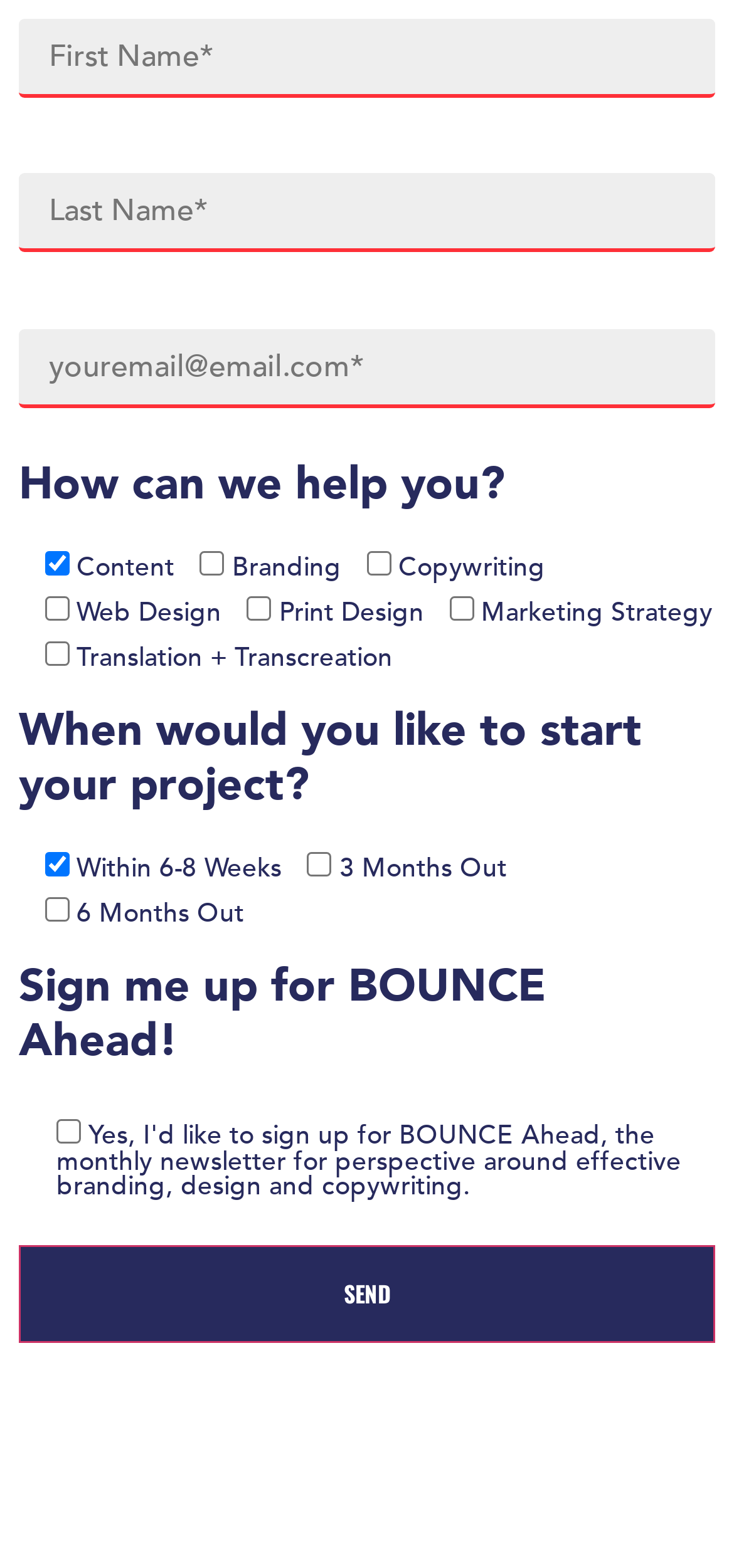Please identify the bounding box coordinates of the element I should click to complete this instruction: 'Choose to start the project within 6-8 weeks'. The coordinates should be given as four float numbers between 0 and 1, like this: [left, top, right, bottom].

[0.06, 0.543, 0.094, 0.559]